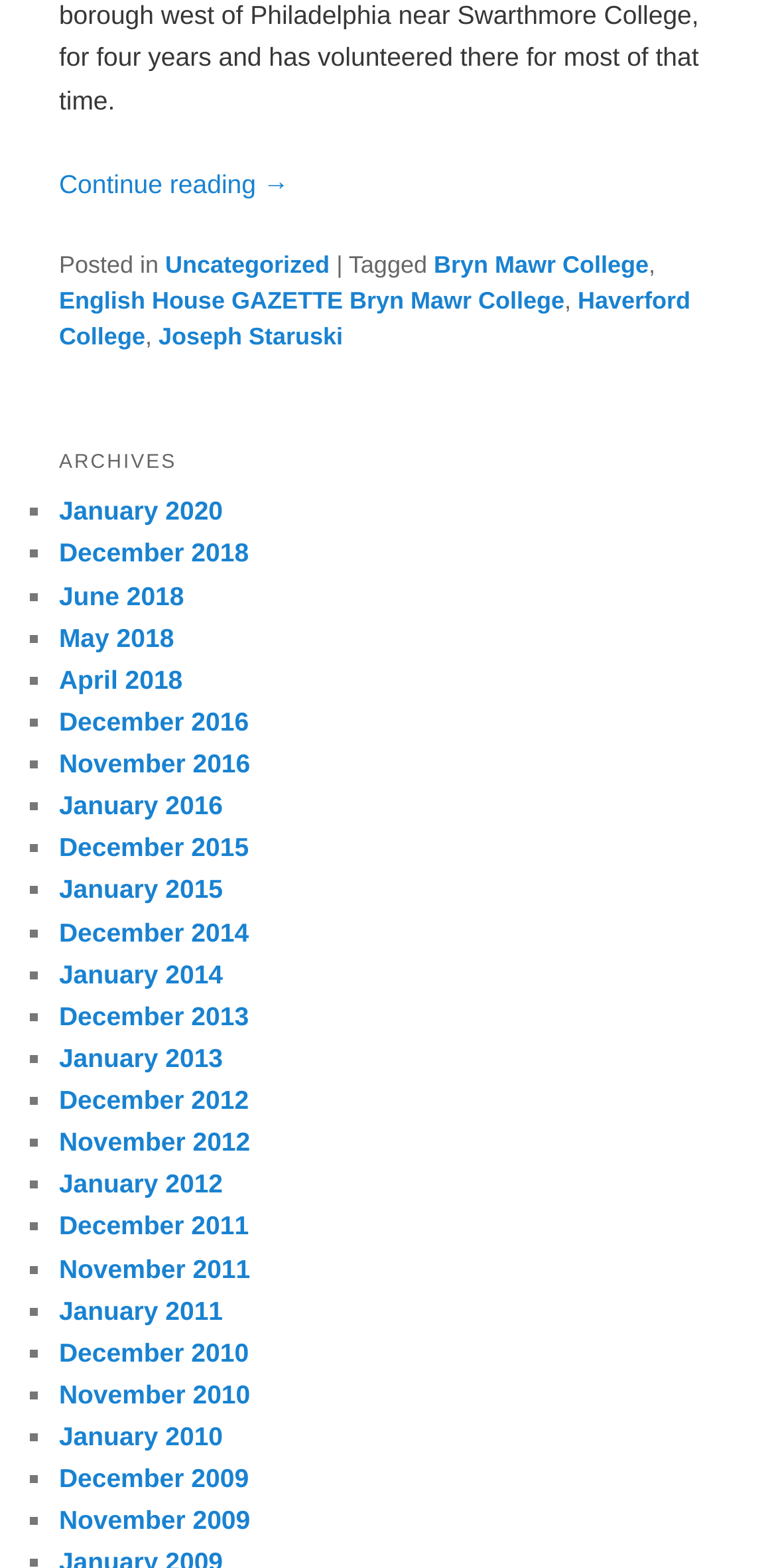What is the earliest year available in the archives?
Give a one-word or short phrase answer based on the image.

2009